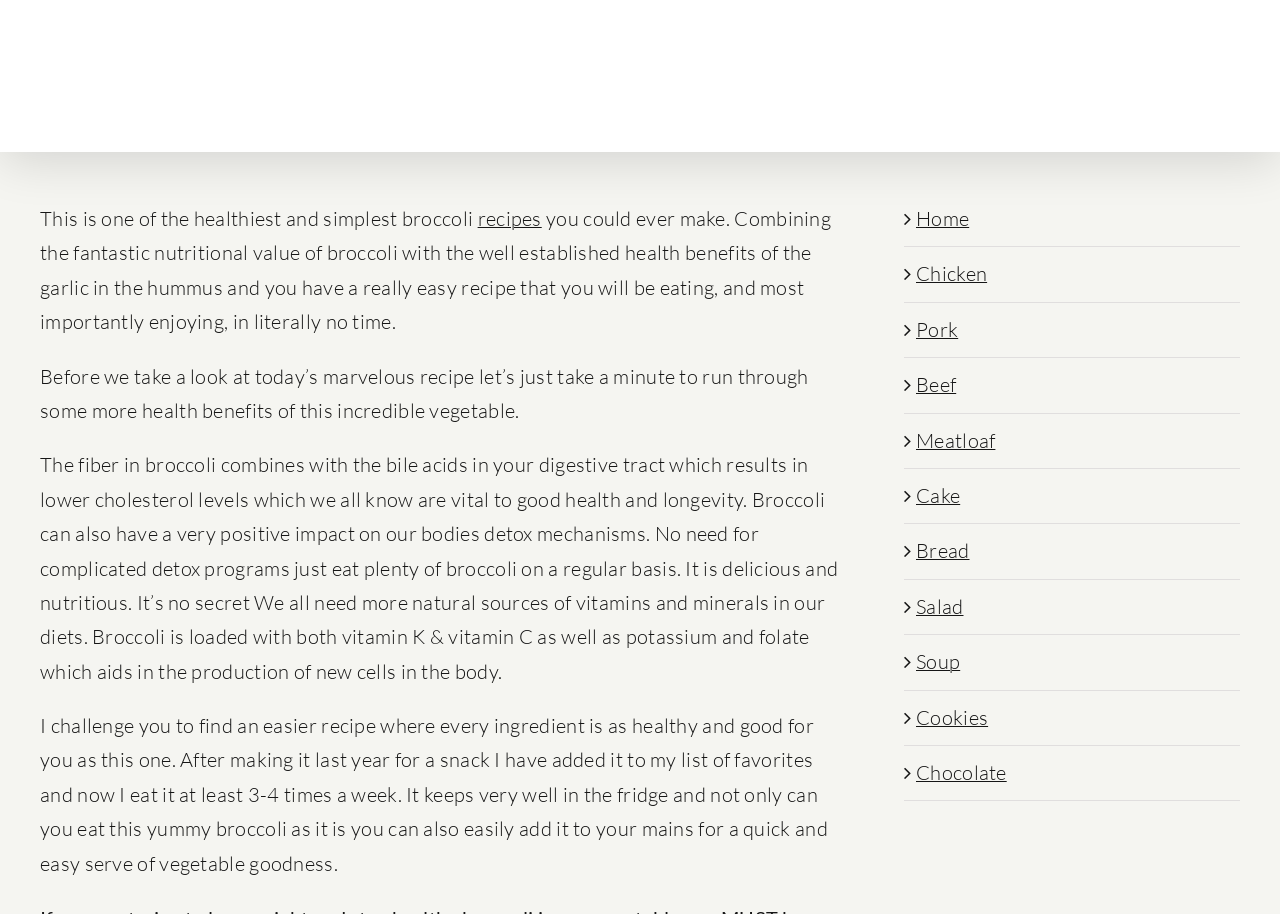Find the bounding box coordinates of the clickable area required to complete the following action: "Click the Eezy Recipes Logo".

[0.031, 0.034, 0.219, 0.121]